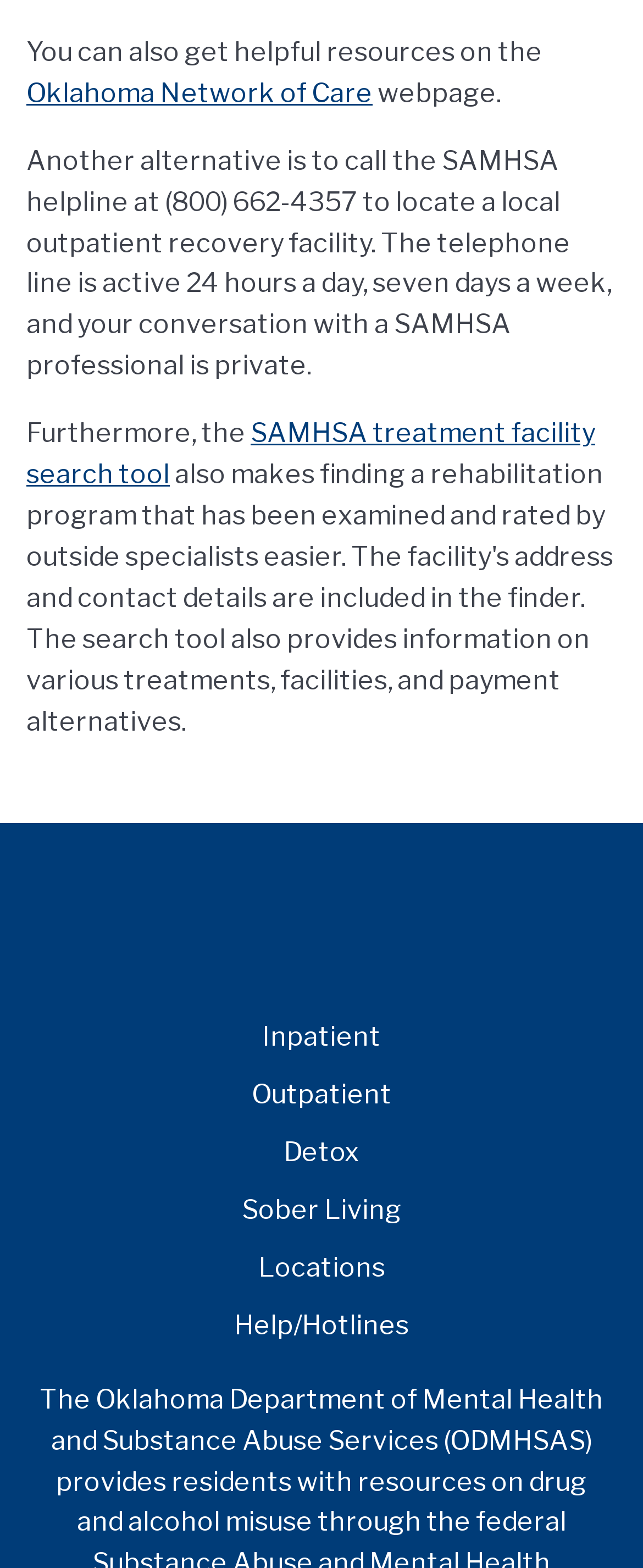Please answer the following question using a single word or phrase: 
What types of facilities can be searched using the SAMHSA treatment facility search tool?

Inpatient, Outpatient, Detox, Sober Living